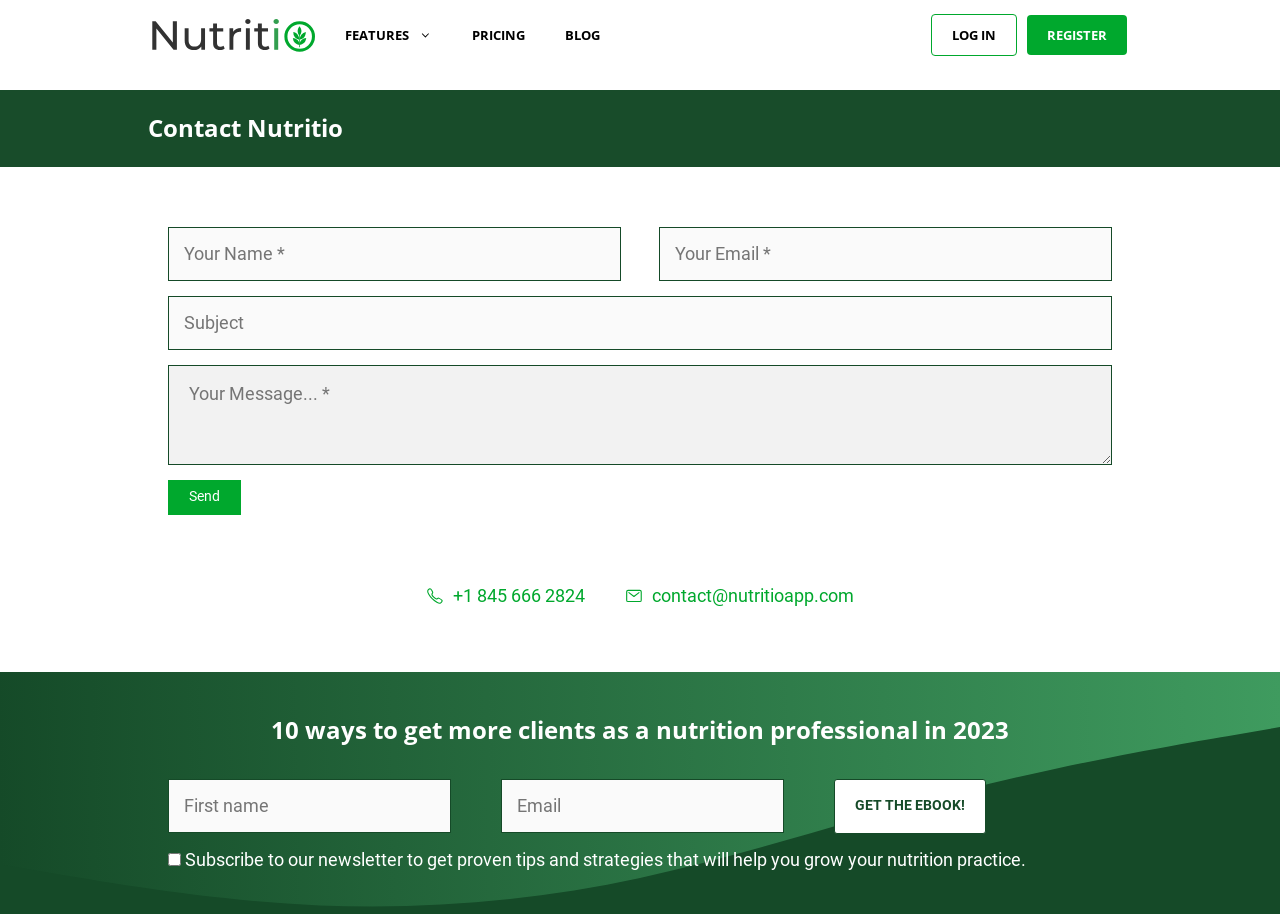Answer in one word or a short phrase: 
What is the purpose of the checkbox?

Subscribe to newsletter